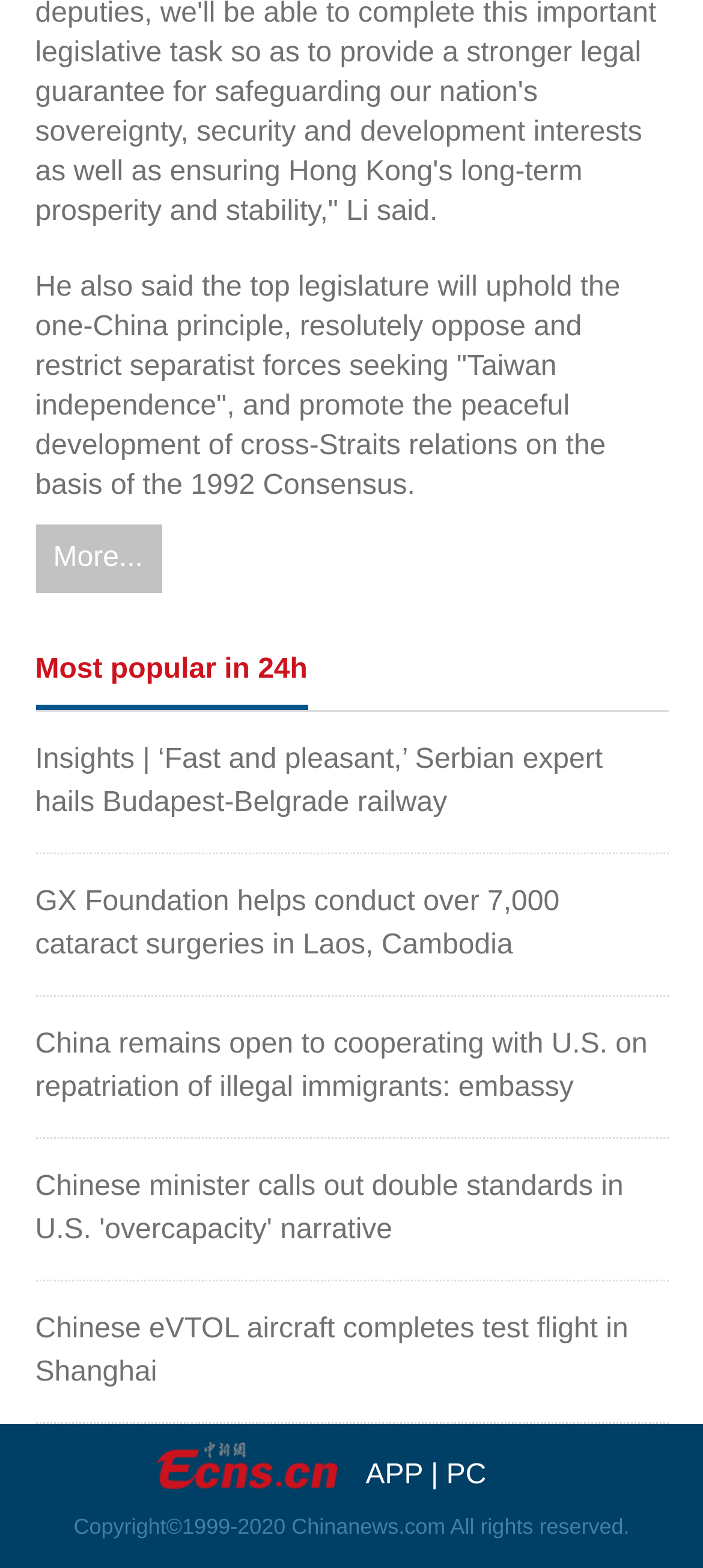Using the webpage screenshot and the element description PC, determine the bounding box coordinates. Specify the coordinates in the format (top-left x, top-left y, bottom-right x, bottom-right y) with values ranging from 0 to 1.

[0.635, 0.931, 0.692, 0.95]